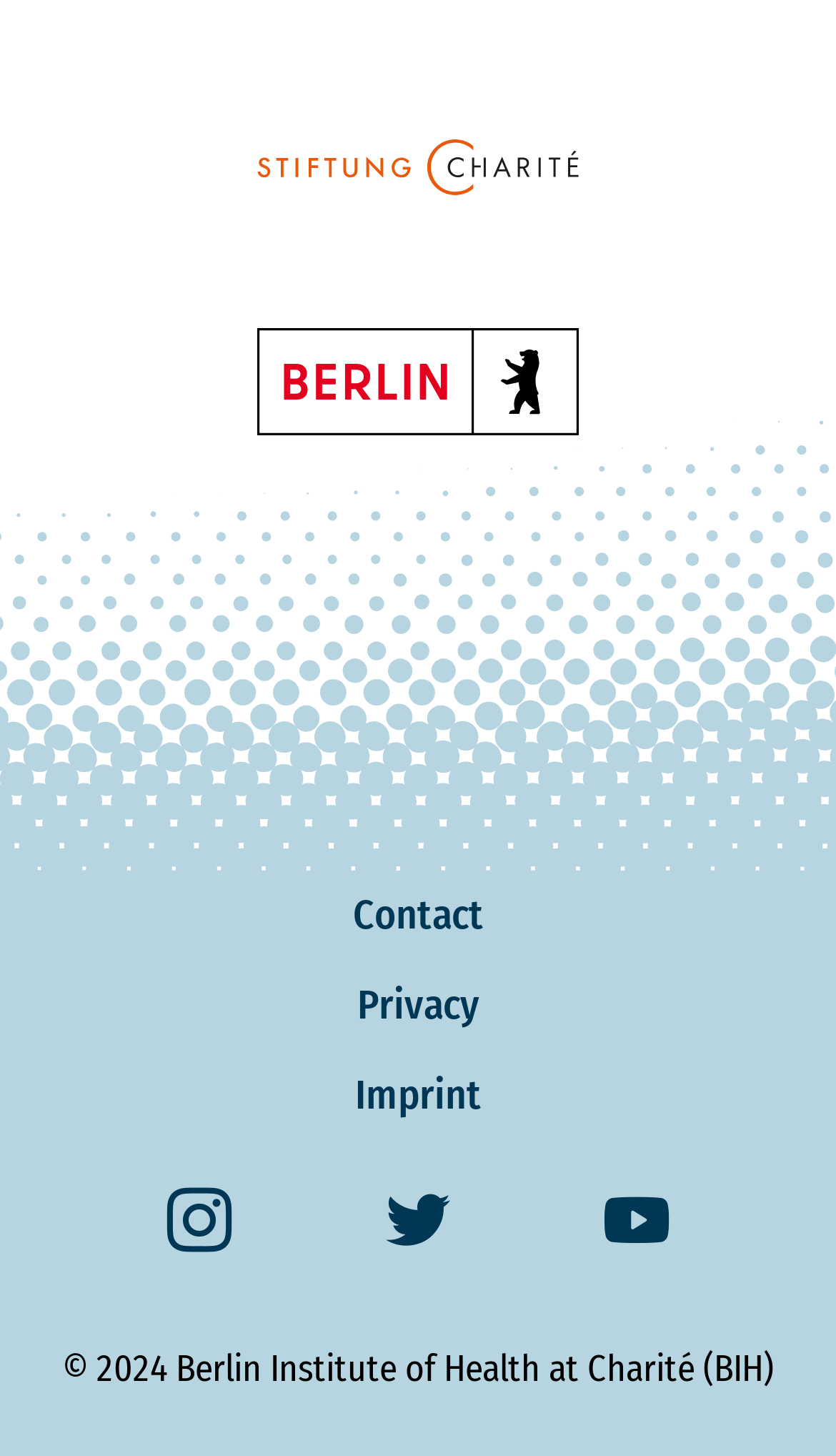Please provide a comprehensive answer to the question based on the screenshot: How many external websites can be accessed from this page?

I counted the number of links that point to external websites, which are the Charité foundation, be.berlin, and the social media platforms, and found that there are three external websites that can be accessed from this page.